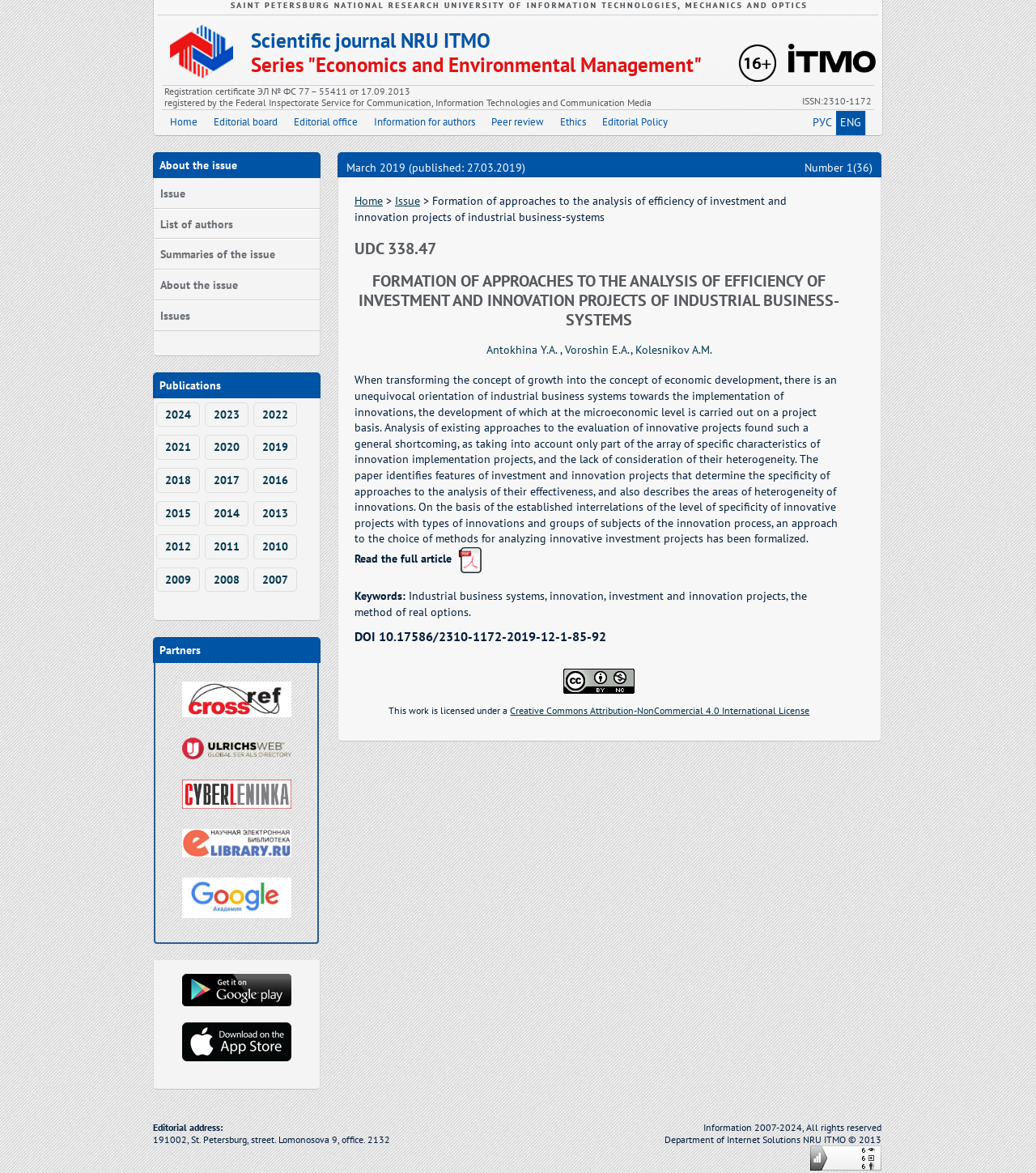What is the license under which the work is licensed?
Based on the image, answer the question with a single word or brief phrase.

Creative Commons